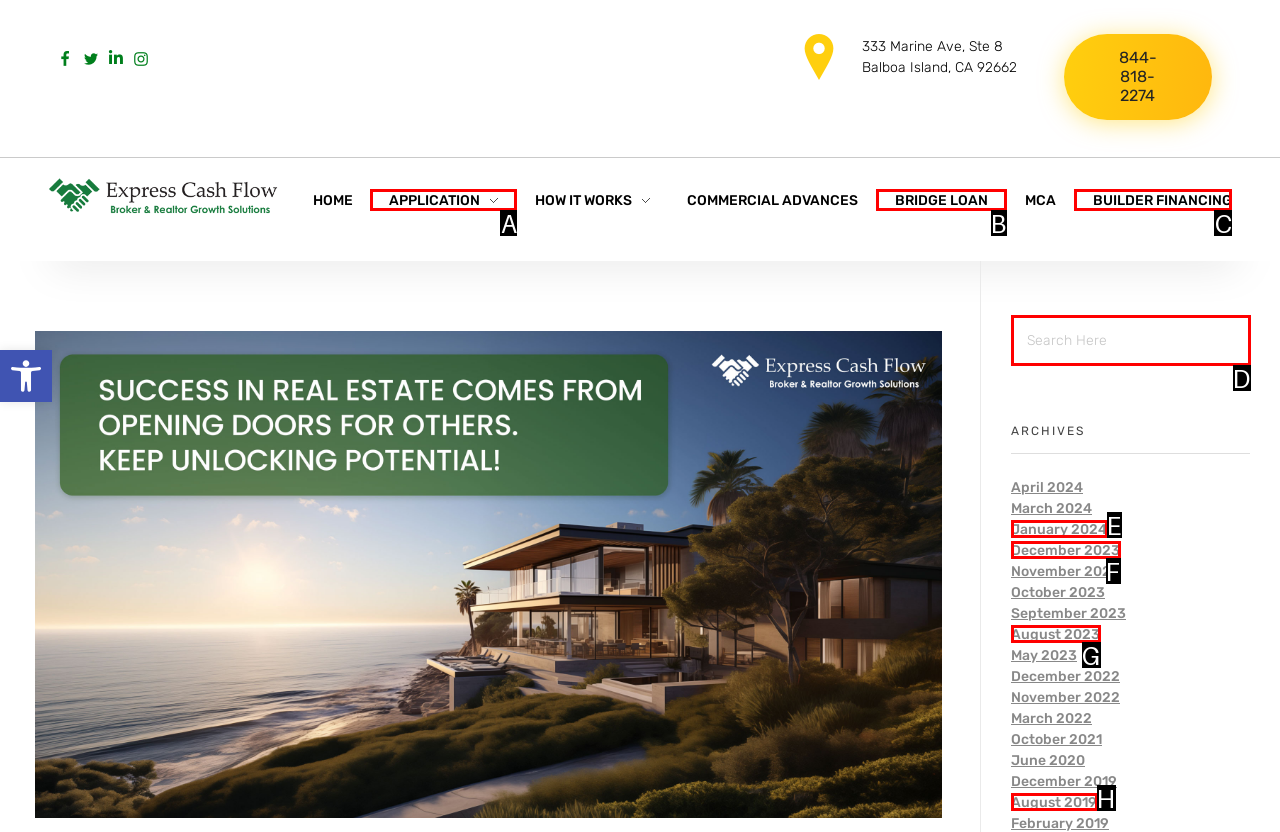Determine the HTML element that best aligns with the description: name="s" placeholder="Search Here"
Answer with the appropriate letter from the listed options.

D